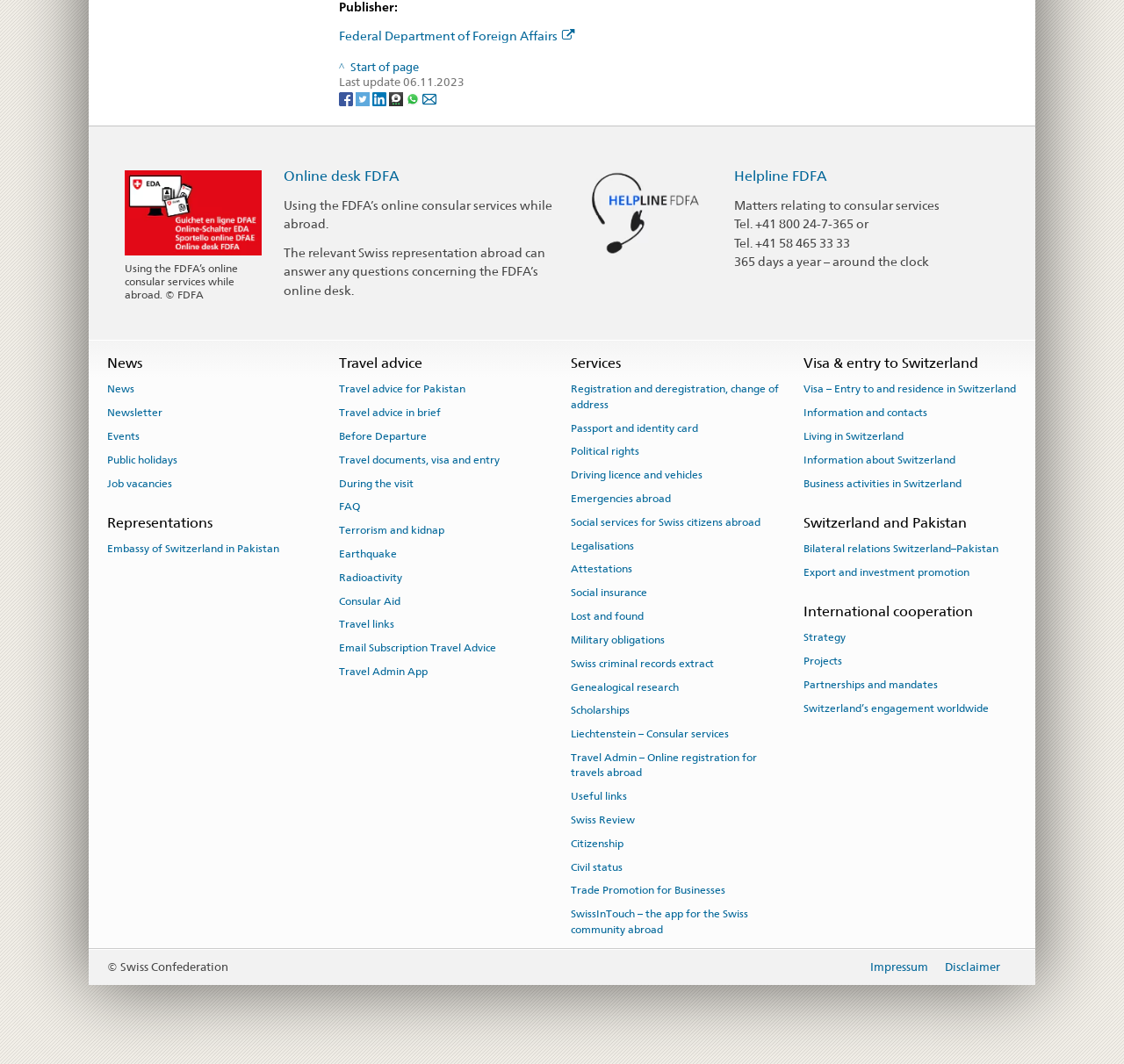What is the name of the department?
Look at the image and answer the question with a single word or phrase.

Federal Department of Foreign Affairs